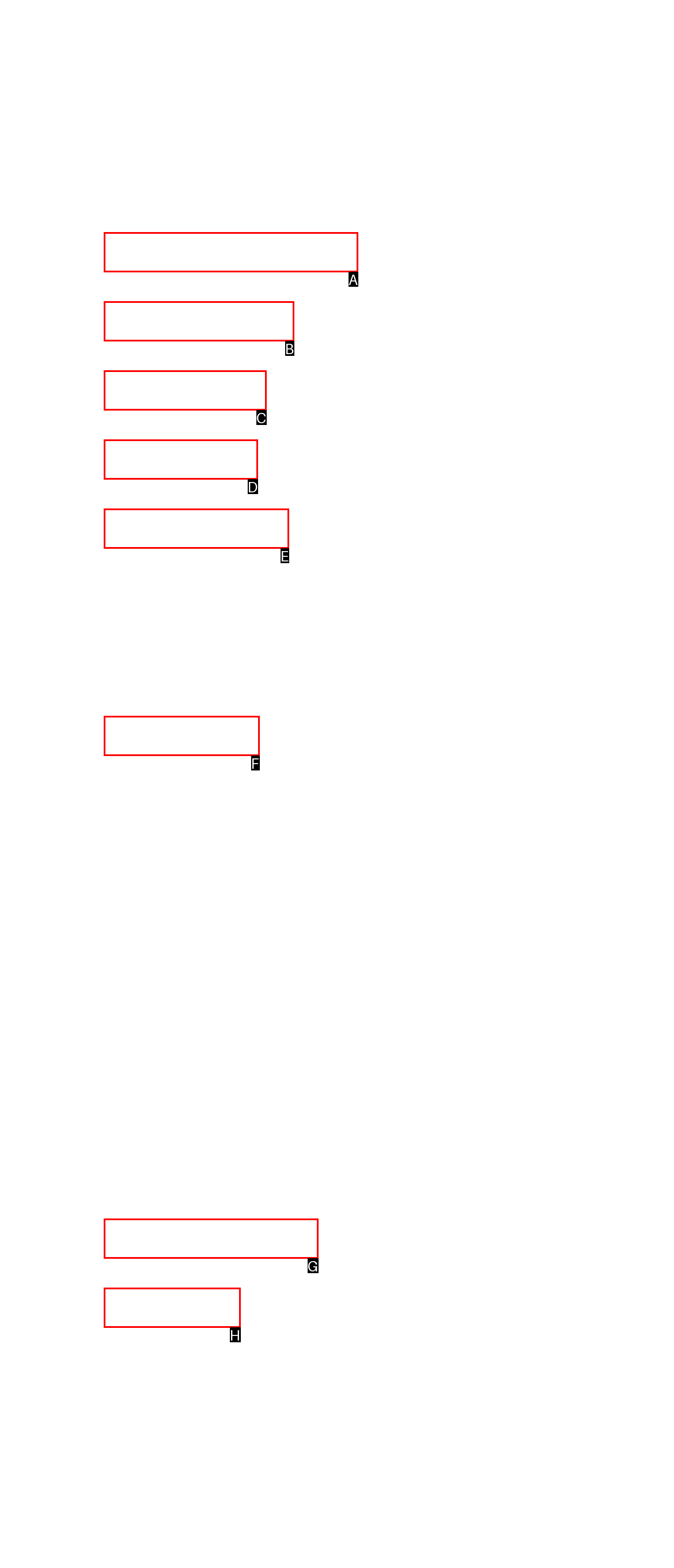Pinpoint the HTML element that fits the description: Opportunities
Answer by providing the letter of the correct option.

G